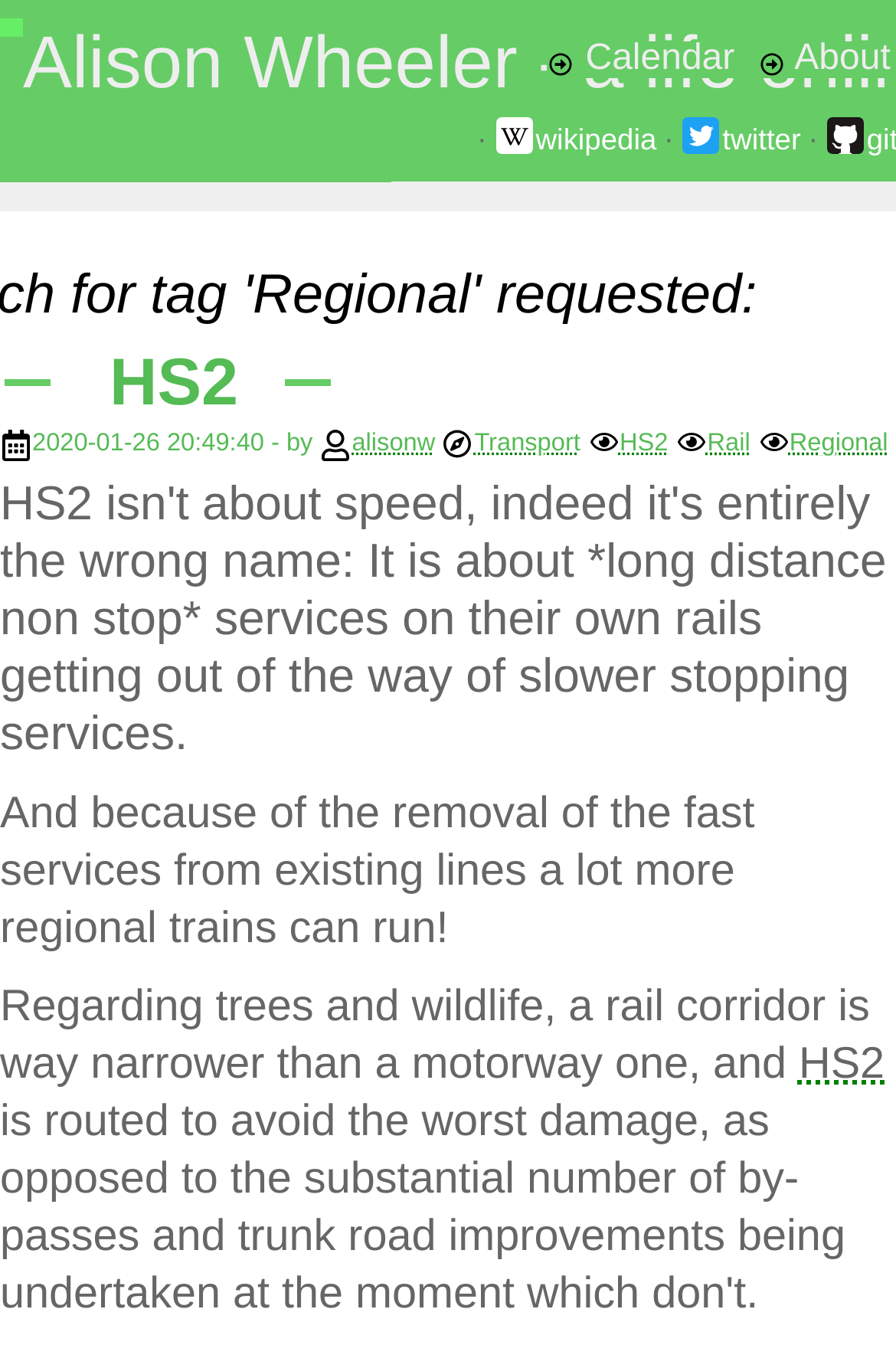What is the topic of this webpage?
Refer to the image and provide a one-word or short phrase answer.

Transport